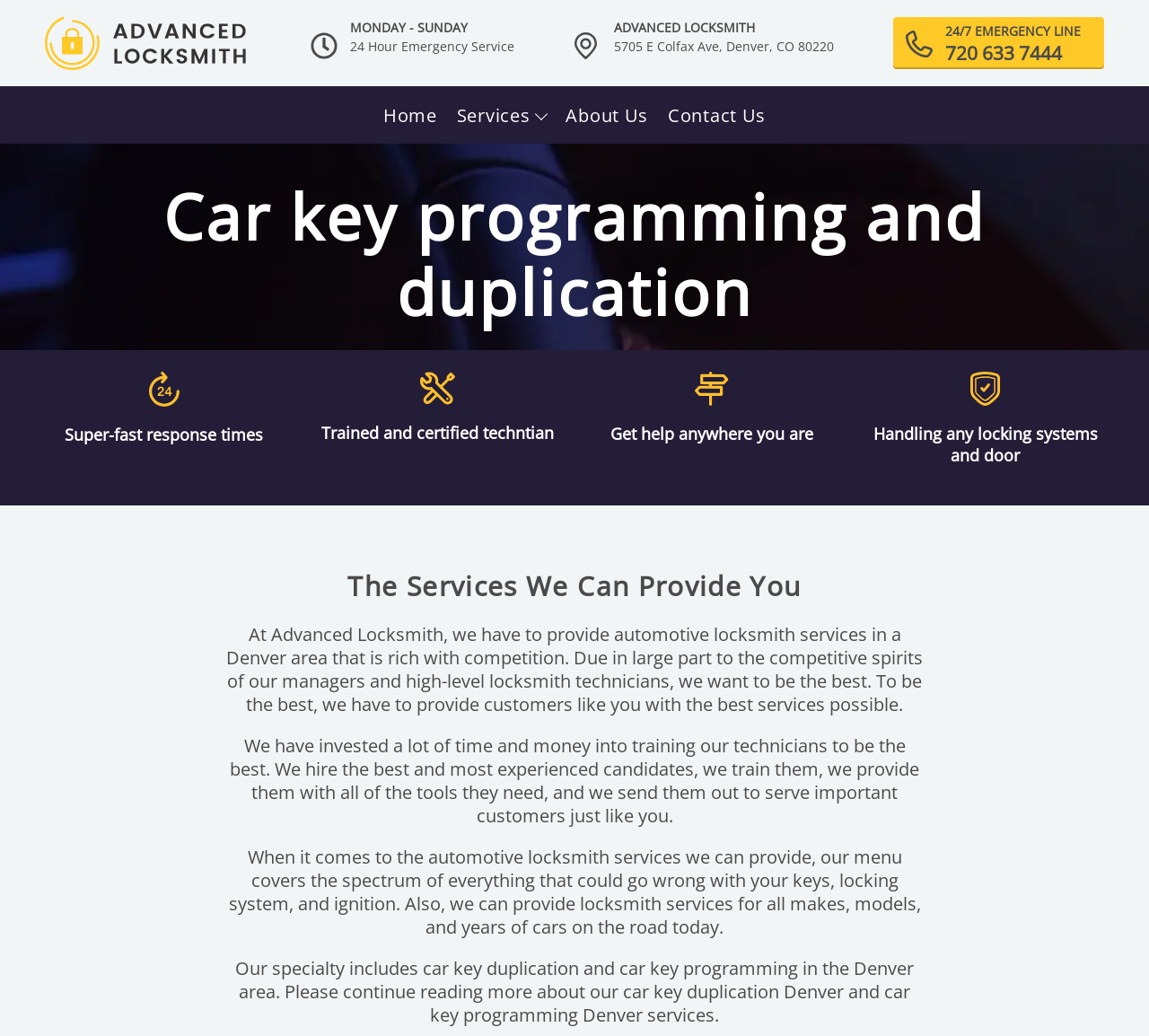Please identify the primary heading on the webpage and return its text.

Car key programming and duplication